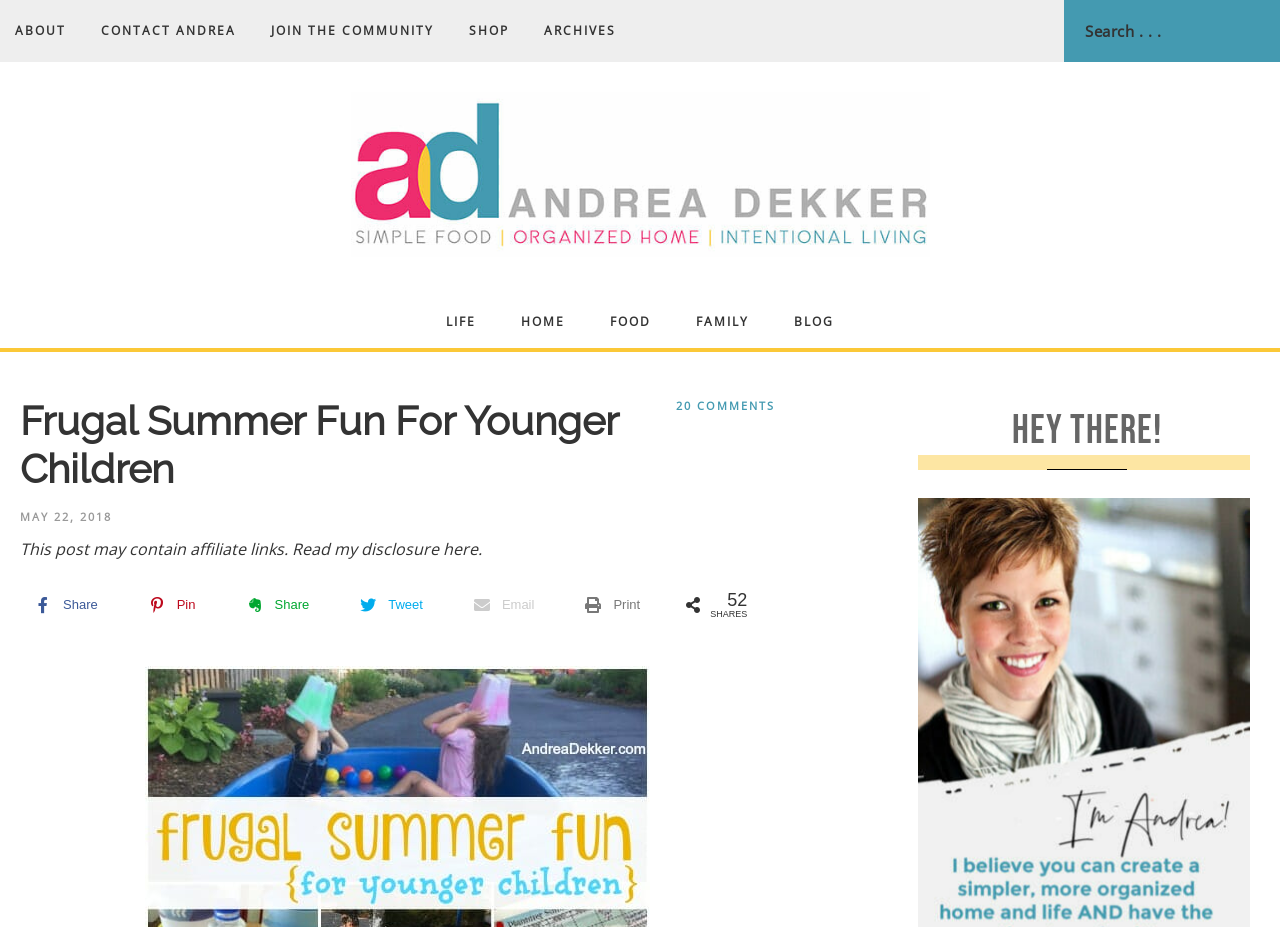Please determine the bounding box coordinates for the element with the description: "Read my disclosure here.".

[0.228, 0.58, 0.377, 0.604]